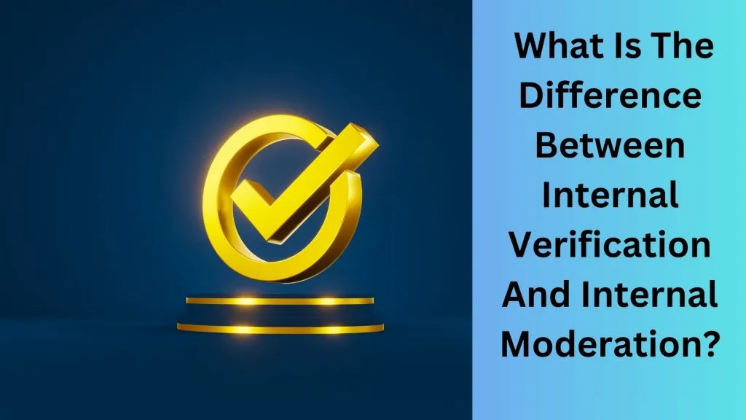Please study the image and answer the question comprehensively:
What is the theme of the graphic?

The graphic is designed to educate viewers about the differences between internal verification and internal moderation, as indicated by the bold title and the informative text, making it a visually appealing and engaging learning resource.